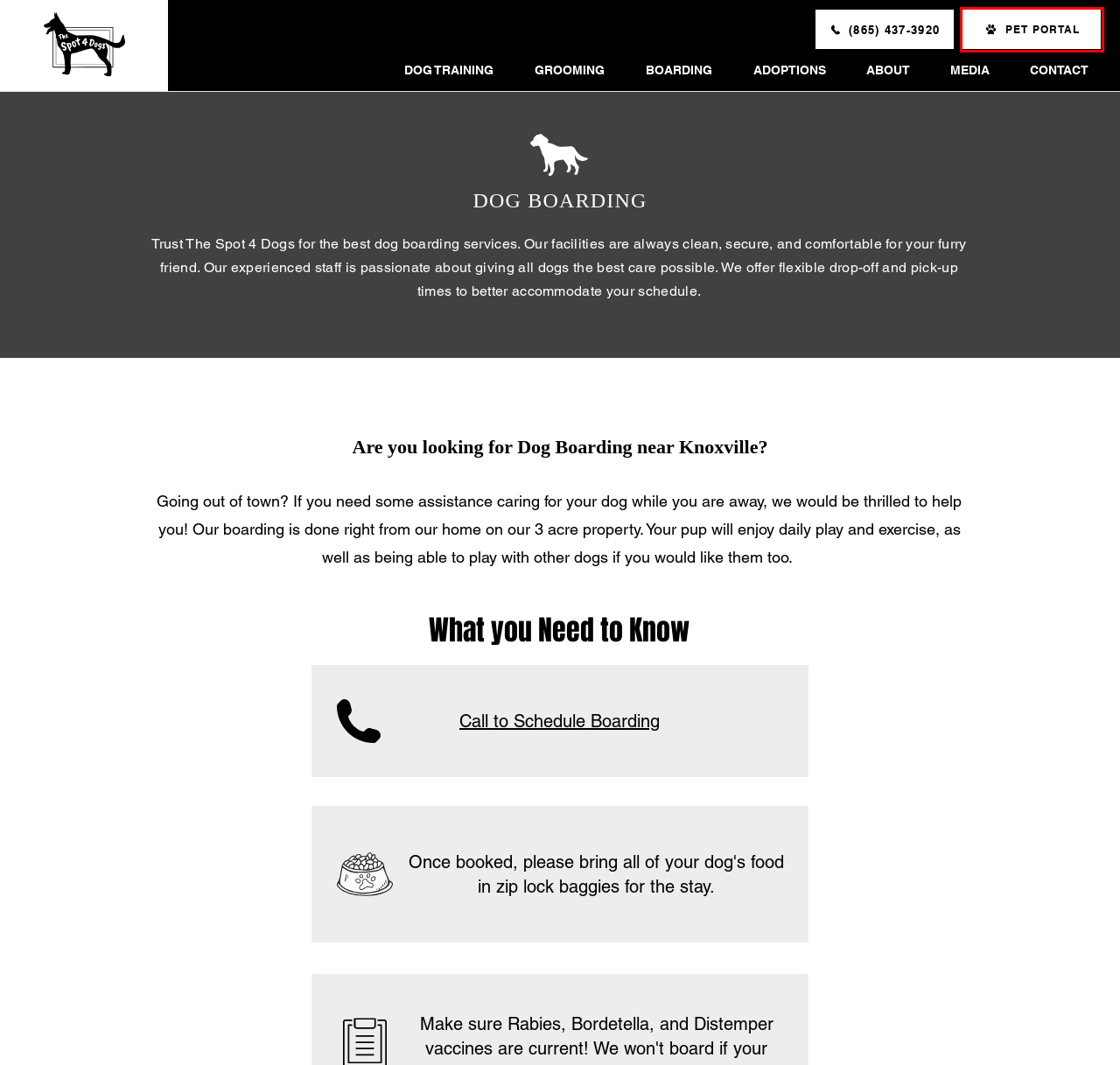Examine the screenshot of a webpage with a red rectangle bounding box. Select the most accurate webpage description that matches the new webpage after clicking the element within the bounding box. Here are the candidates:
A. Contact | The Spot 4 Dogs | Knoxville, TN, US
B. The Spot 4 Dogs | Dog Training near Farragut, TN, US
C. The Spot 4 Dogs | Dog Training near Loudon, TN
D. Media | The Spot 4 Dogs | Knoxville, TN, US
E. About Our Local Dog Trainers | The Spot 4 Dogs | Knoxville, TN, US
F. Dog Adoptions | The Spot 4 Dogs | Knoxville, TN, US
G. DOG TRAINING | The Spot 4 Dogs | Knoxville, TN, US
H. Book Online at The Spot 4 Dogs

H